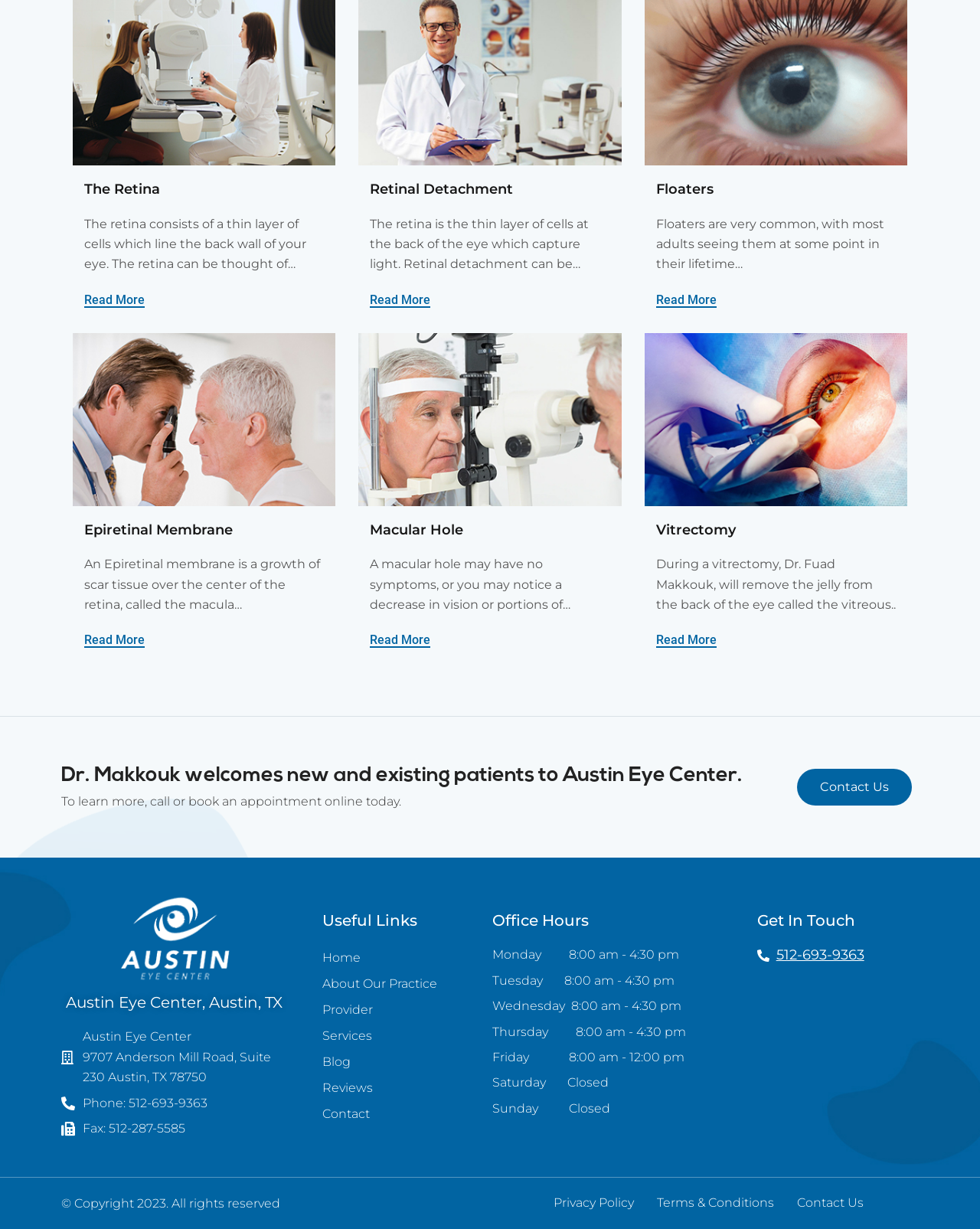What is the phone number of the eye center?
By examining the image, provide a one-word or phrase answer.

512-693-9363